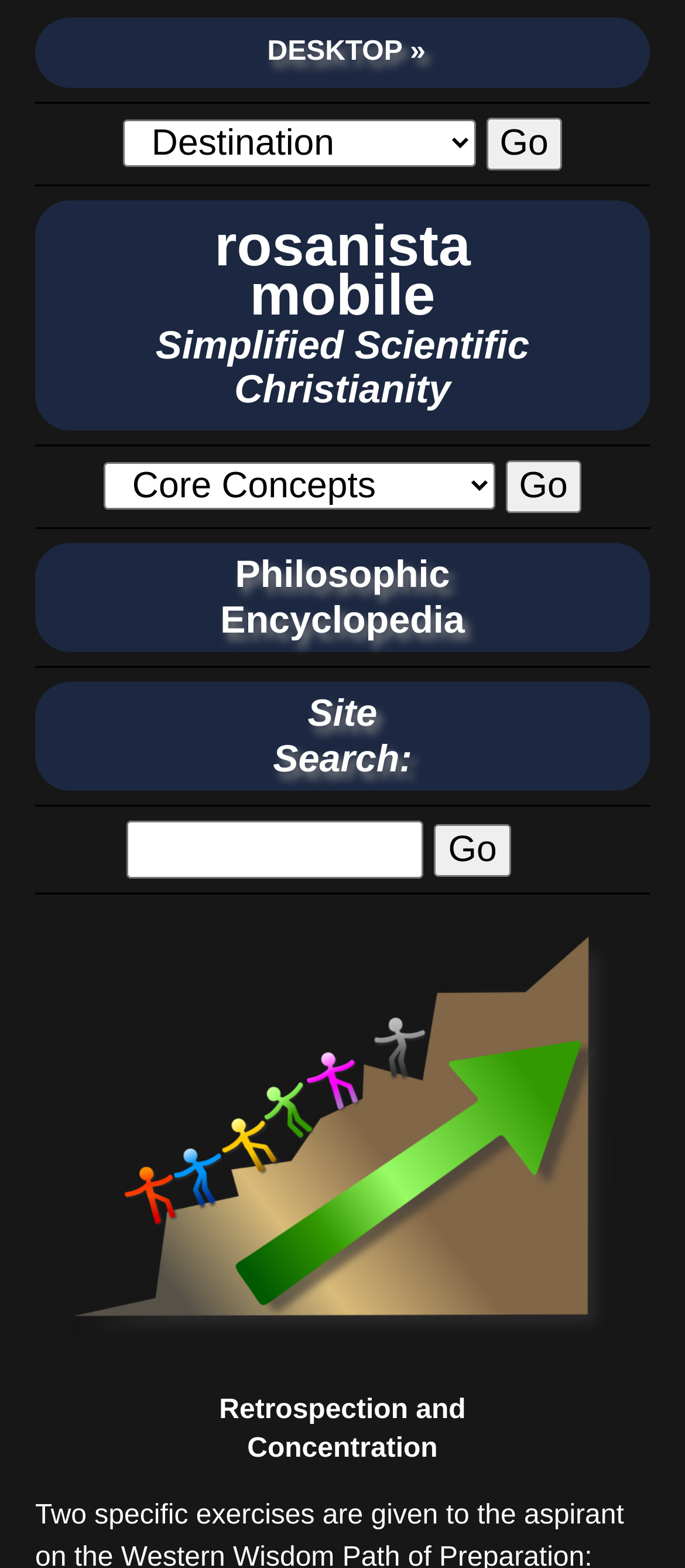Given the element description, predict the bounding box coordinates in the format (top-left x, top-left y, bottom-right x, bottom-right y). Make sure all values are between 0 and 1. Here is the element description: value="Go"

[0.634, 0.526, 0.746, 0.559]